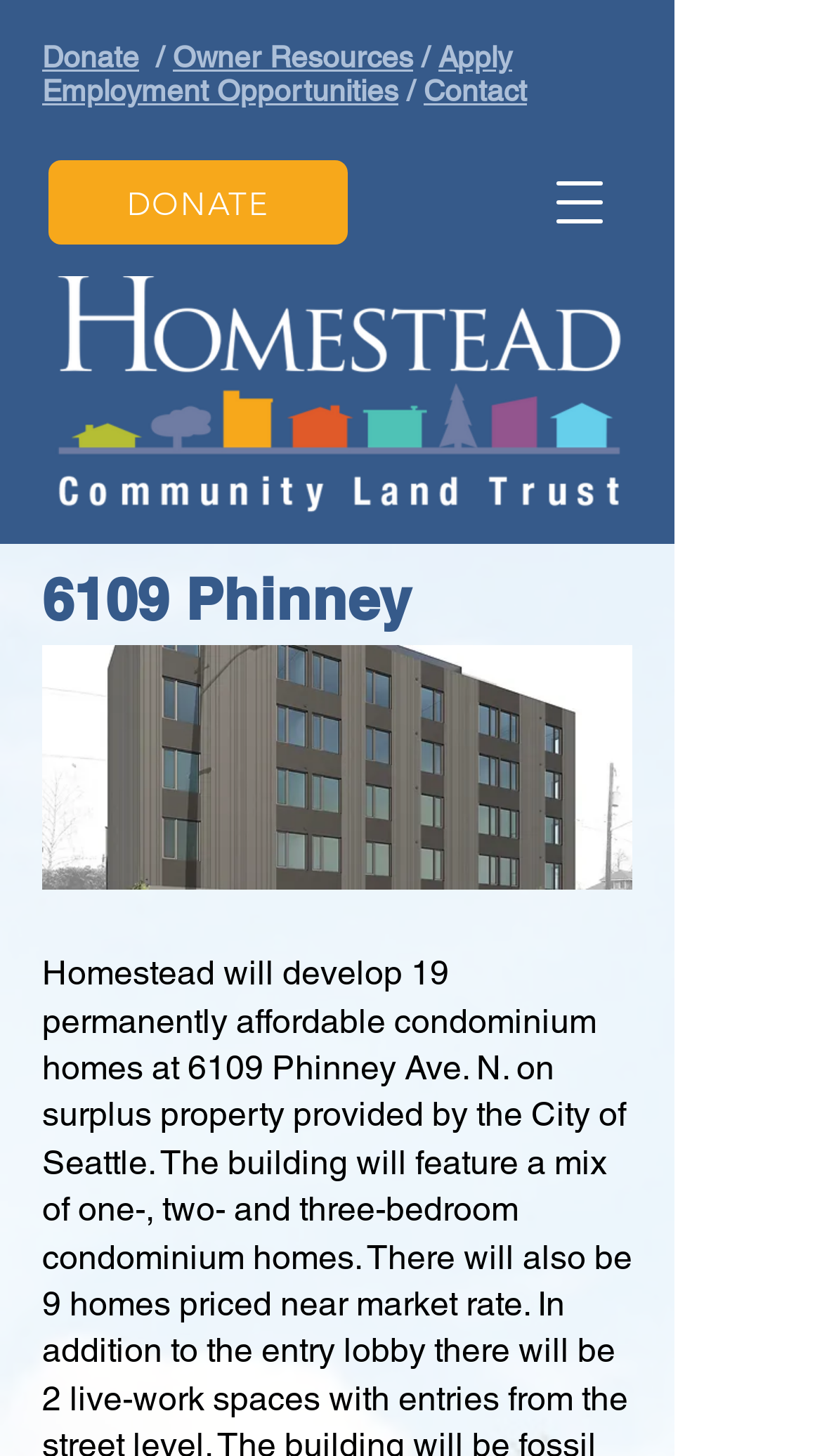What is the purpose of the 'Donate' button?
Using the visual information, respond with a single word or phrase.

To donate